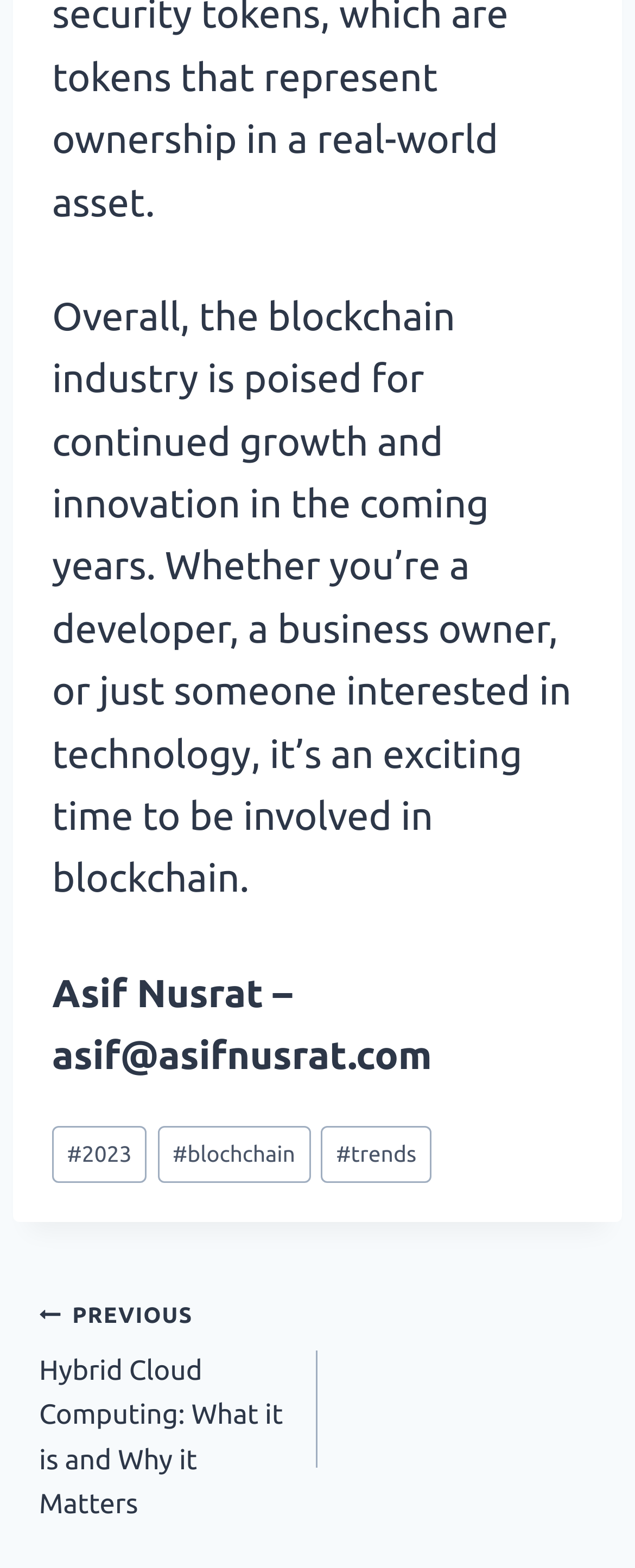Refer to the image and provide a thorough answer to this question:
What is the topic of the article?

The topic of the article can be inferred from the static text 'Overall, the blockchain industry is poised for continued growth and innovation in the coming years.' which is located at the top of the webpage, indicating that the article is about blockchain.